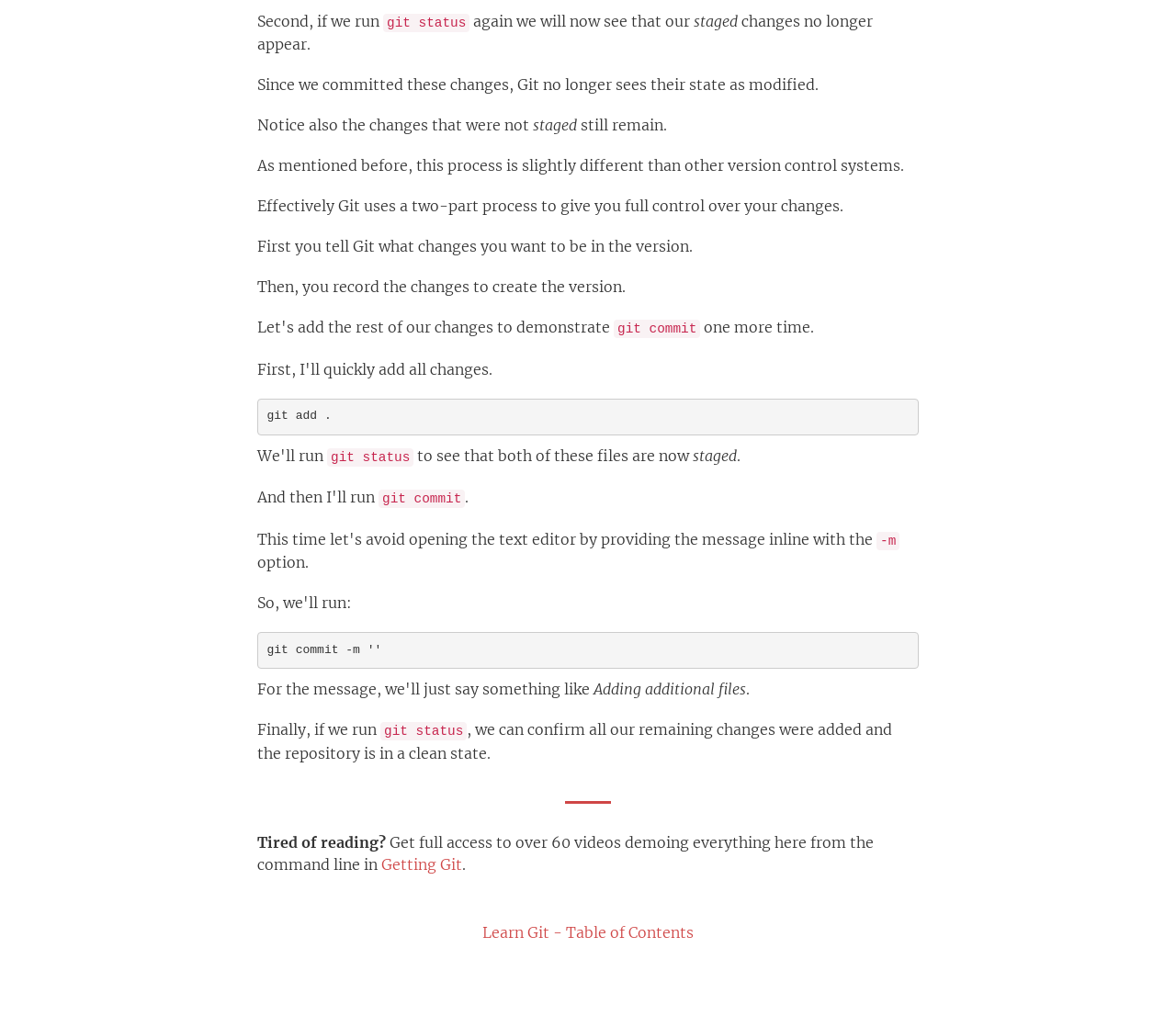What is the two-part process used by Git?
Please provide a single word or phrase as the answer based on the screenshot.

Staging and committing